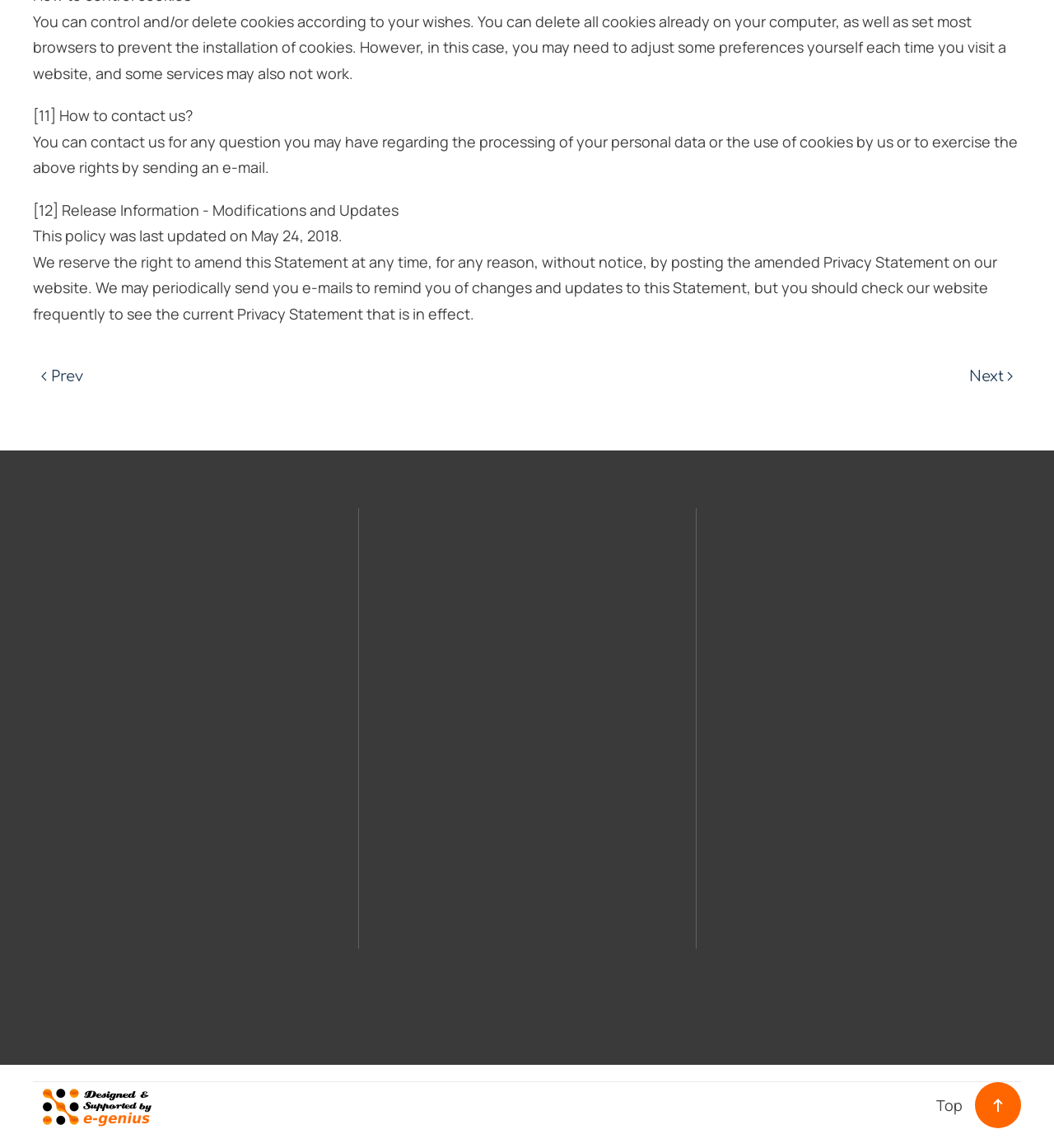Provide a one-word or brief phrase answer to the question:
What is the company's name?

Concibus